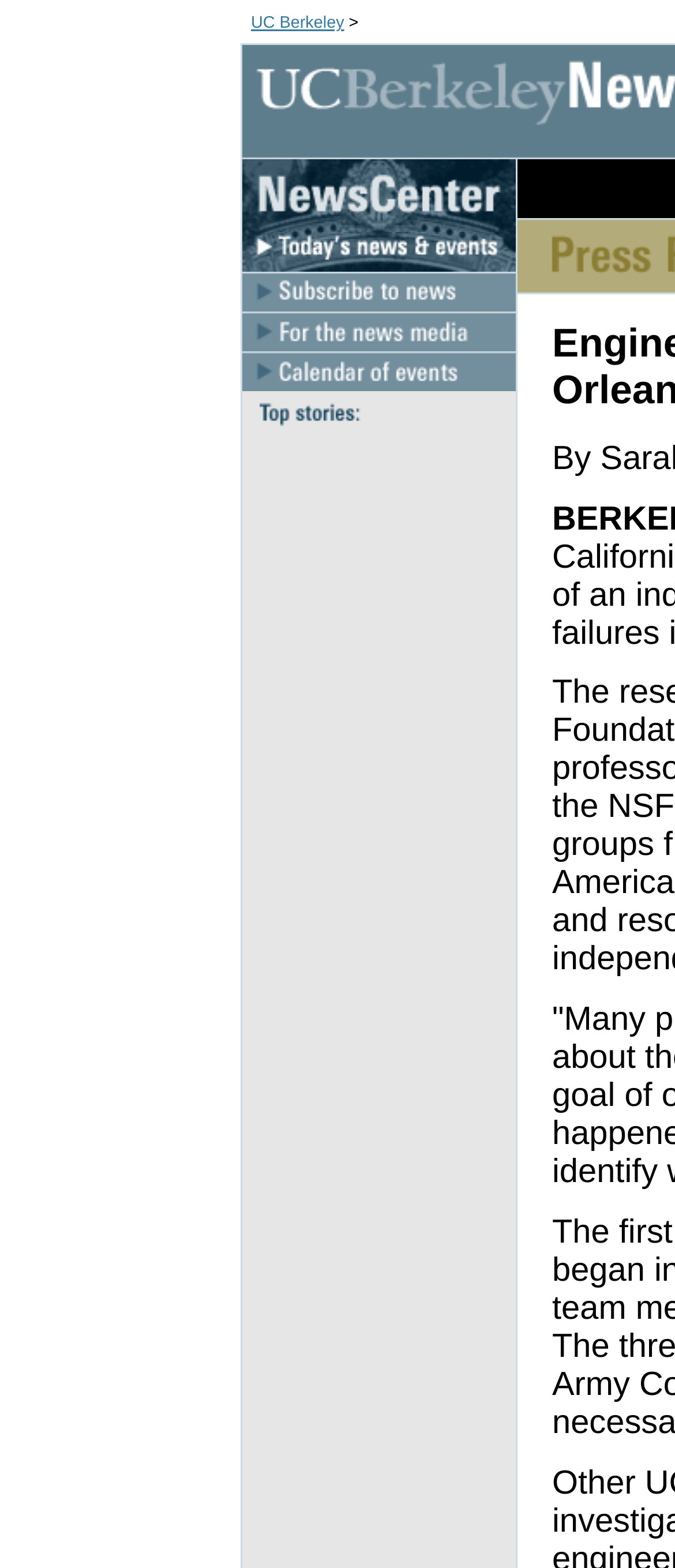Refer to the element description UC Berkeley and identify the corresponding bounding box in the screenshot. Format the coordinates as (top-left x, top-left y, bottom-right x, bottom-right y) with values in the range of 0 to 1.

[0.372, 0.009, 0.51, 0.021]